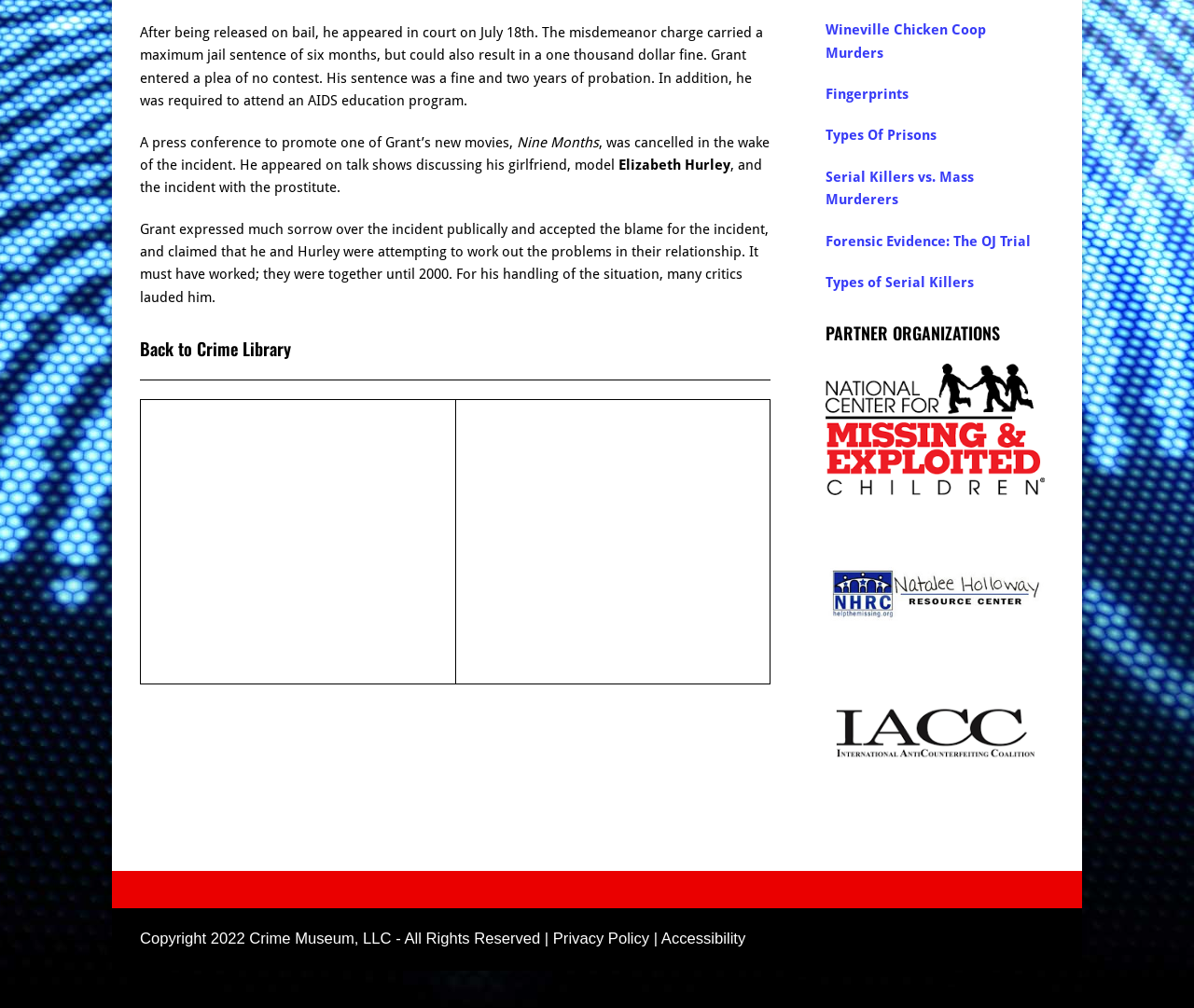Please provide the bounding box coordinates in the format (top-left x, top-left y, bottom-right x, bottom-right y). Remember, all values are floating point numbers between 0 and 1. What is the bounding box coordinate of the region described as: Serial Killers vs. Mass Murderers

[0.692, 0.167, 0.816, 0.207]